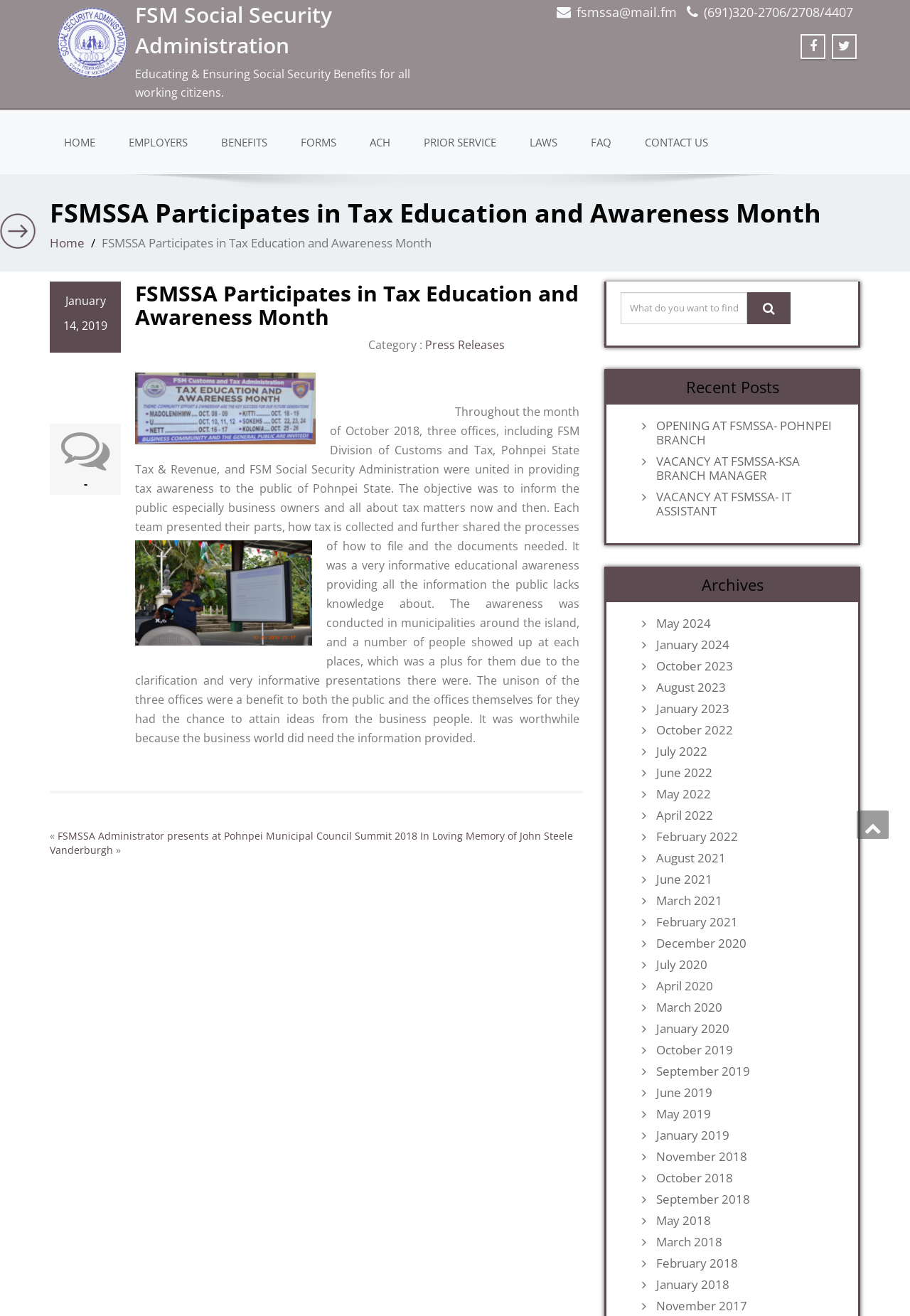Can you specify the bounding box coordinates of the area that needs to be clicked to fulfill the following instruction: "Read the press release"?

[0.467, 0.256, 0.554, 0.268]